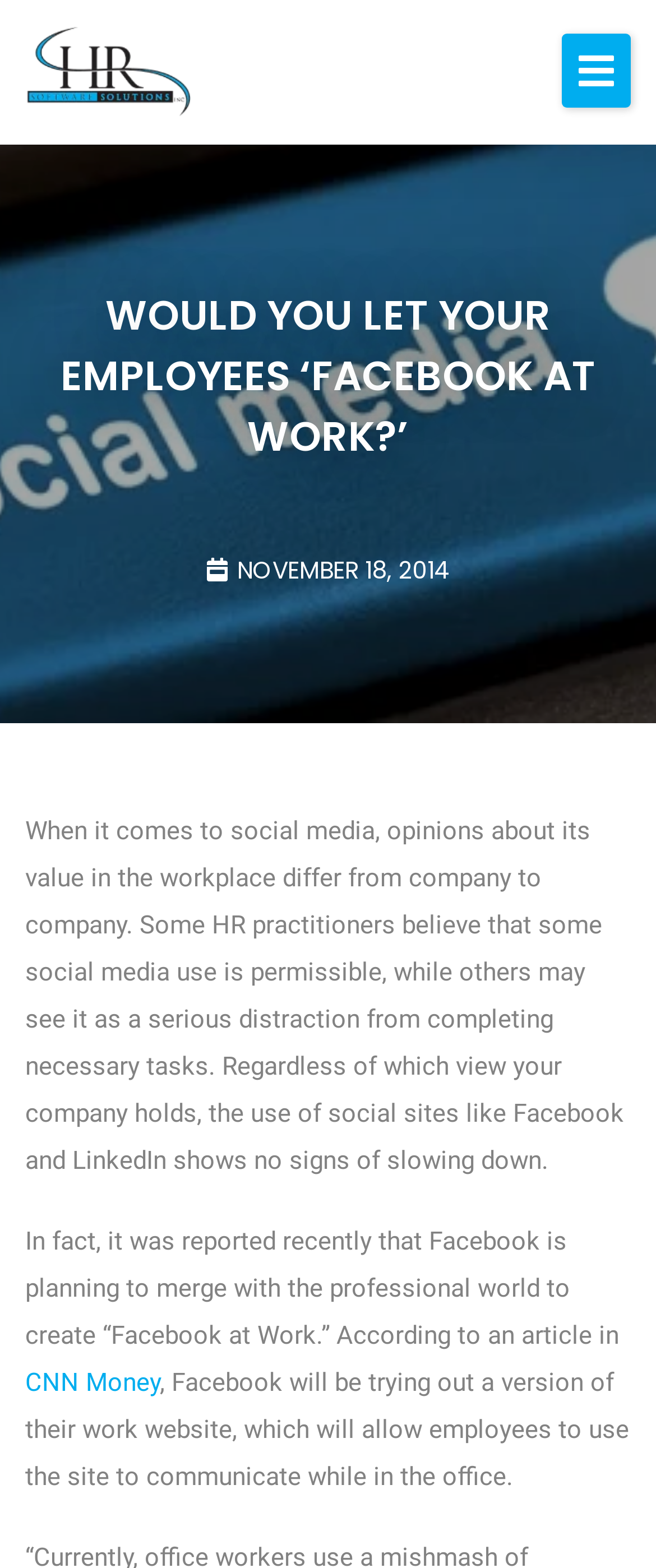Offer an in-depth caption of the entire webpage.

The webpage is about the use of social media in the workplace, specifically discussing the opinions of HR practitioners on the value of social media in the office. At the top of the page, there is a heading that reads "WOULD YOU LET YOUR EMPLOYEES ‘FACEBOOK AT WORK?’" followed by a link to the date "NOVEMBER 18, 2014" and a time stamp.

Below the heading, there is a block of text that explains how opinions on social media use in the workplace differ from company to company. The text also mentions that despite differing views, the use of social media sites like Facebook and LinkedIn continues to grow.

Further down the page, there is another block of text that discusses Facebook's plan to merge with the professional world to create "Facebook at Work." This section includes a link to an article on CNN Money, which provides more information on Facebook's plan to create a work website that allows employees to communicate while in the office.

At the top right corner of the page, there is a button, and at the top left corner, there is a link. Along the top of the page, there are also several links to other sections of the website, including "Expertise", "About", "Resources", "Blog", and "Contact".